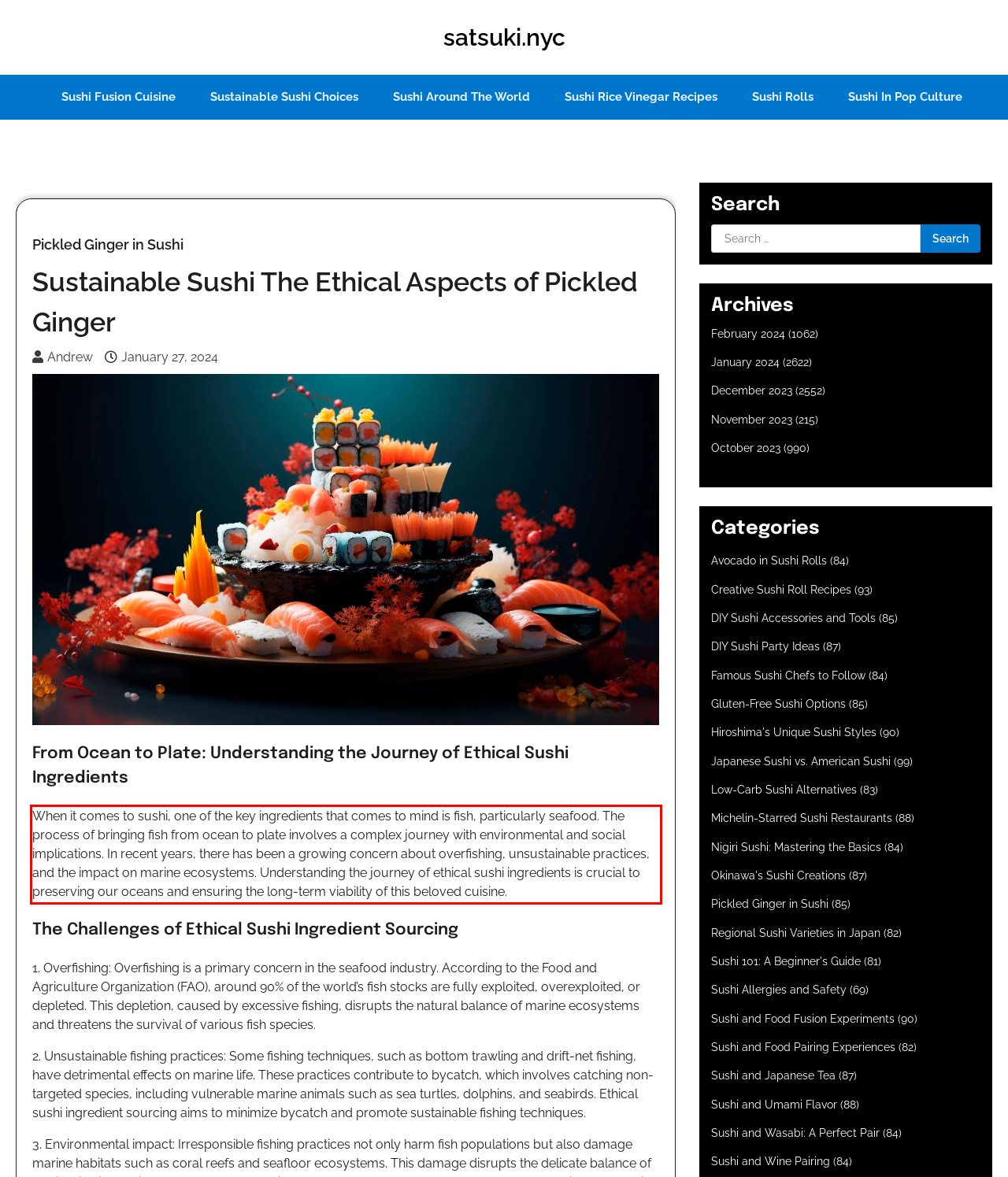You have a screenshot of a webpage with a red bounding box. Use OCR to generate the text contained within this red rectangle.

When it comes to sushi, one of the key ingredients that comes to mind is fish, particularly seafood. The process of bringing fish from ocean to plate involves a complex journey with environmental and social implications. In recent years, there has been a growing concern about overfishing, unsustainable practices, and the impact on marine ecosystems. Understanding the journey of ethical sushi ingredients is crucial to preserving our oceans and ensuring the long-term viability of this beloved cuisine.